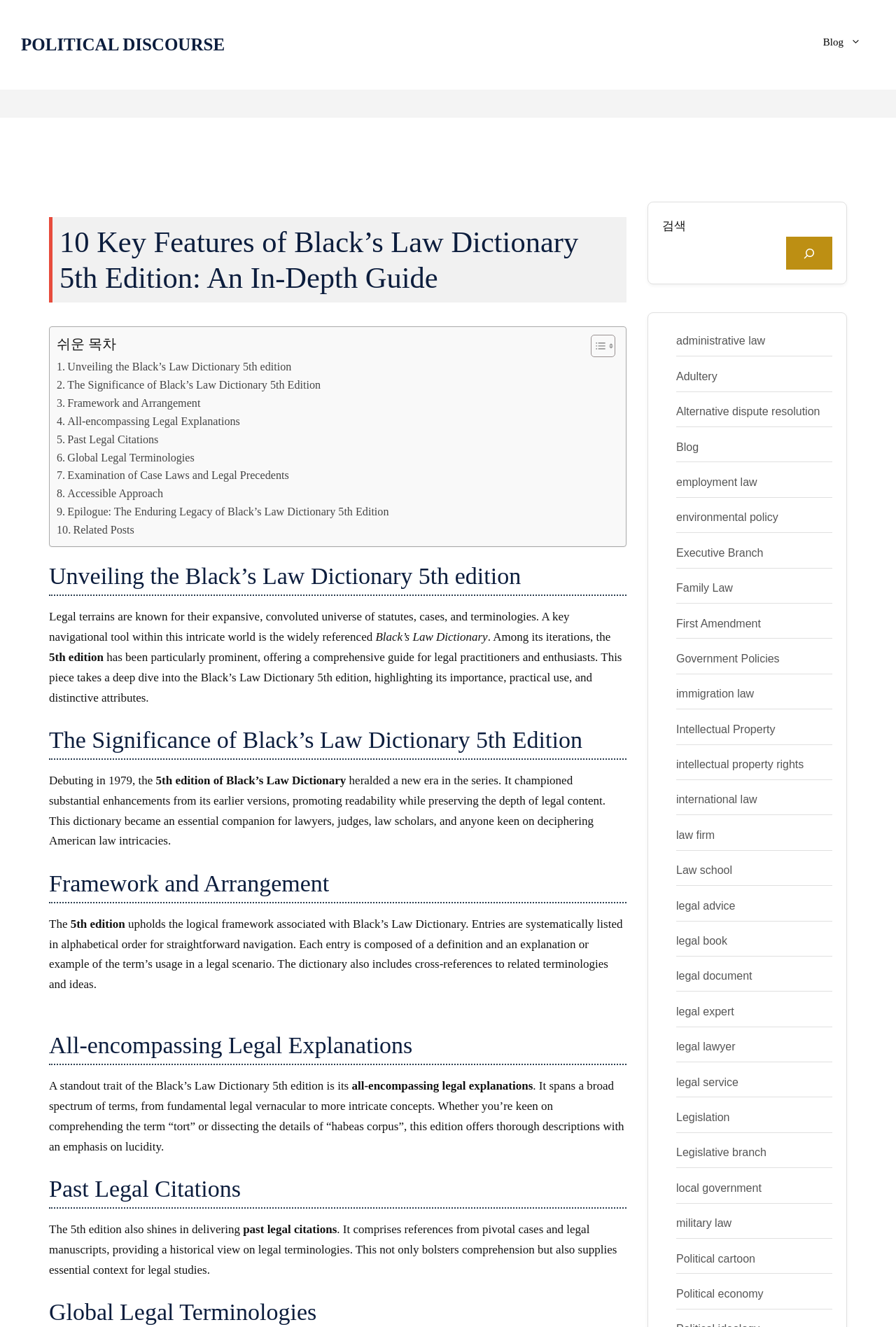Determine the bounding box coordinates for the UI element with the following description: "intellectual property rights". The coordinates should be four float numbers between 0 and 1, represented as [left, top, right, bottom].

[0.755, 0.572, 0.897, 0.581]